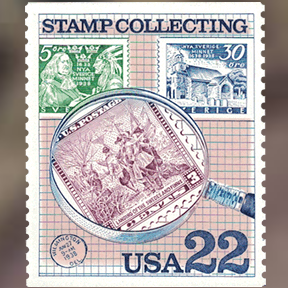Please give a concise answer to this question using a single word or phrase: 
What are the colors of the two stamps above the magnifying glass?

Green and blue